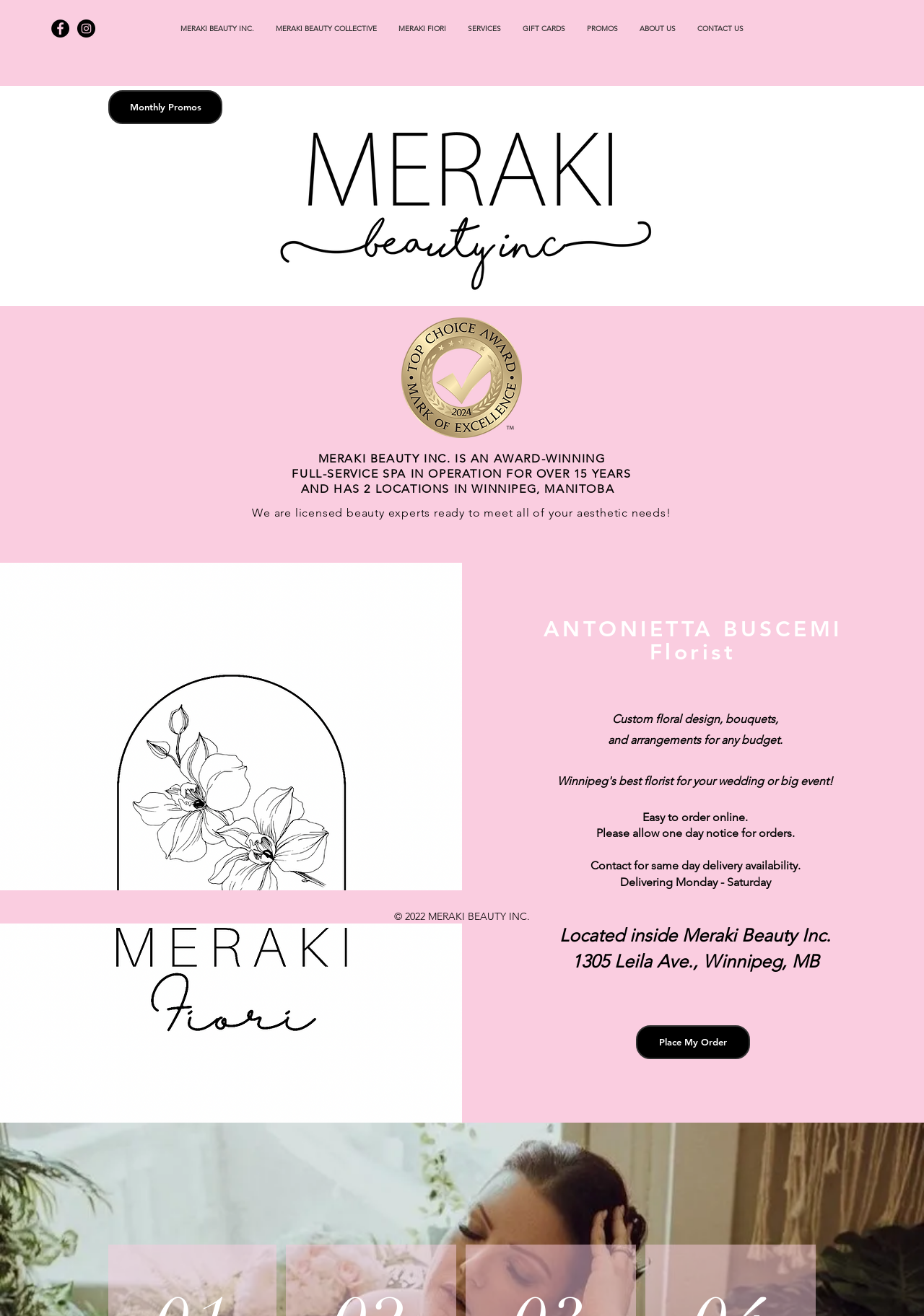Please specify the bounding box coordinates of the region to click in order to perform the following instruction: "Share on Twitter".

None